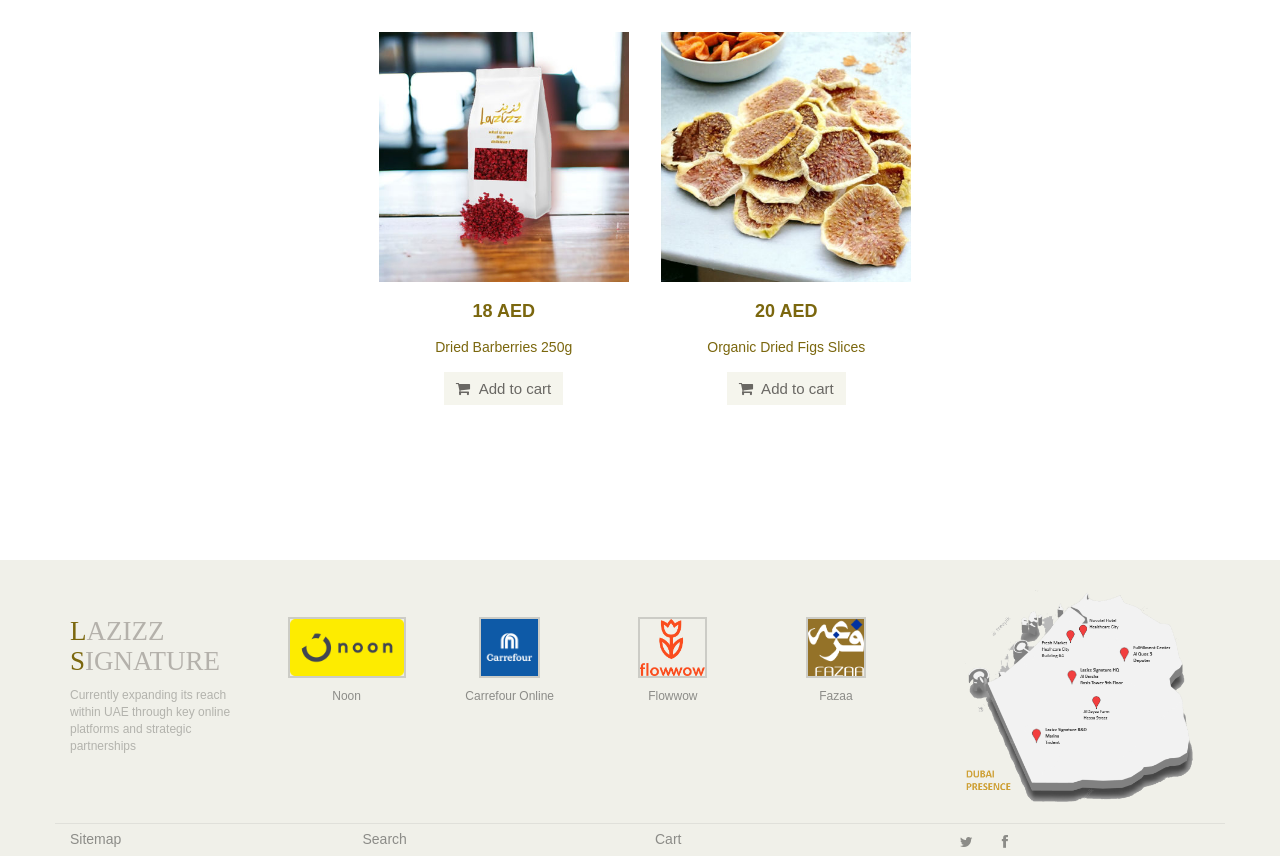What is the name of the section that mentions 'Sitemap' and 'Search'?
Using the visual information from the image, give a one-word or short-phrase answer.

Footer